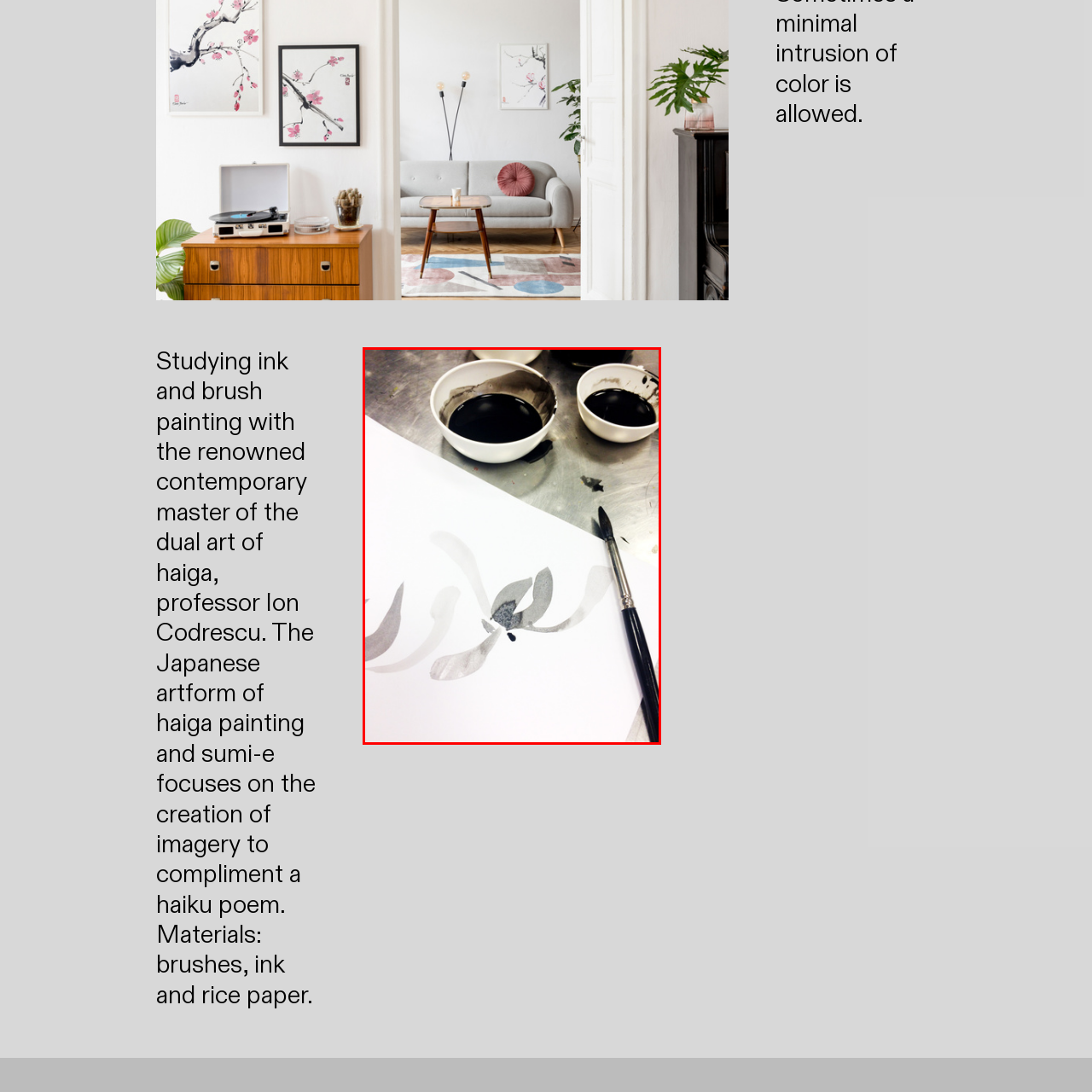What is the object poised for further strokes? Examine the image inside the red bounding box and answer concisely with one word or a short phrase.

A slender brush